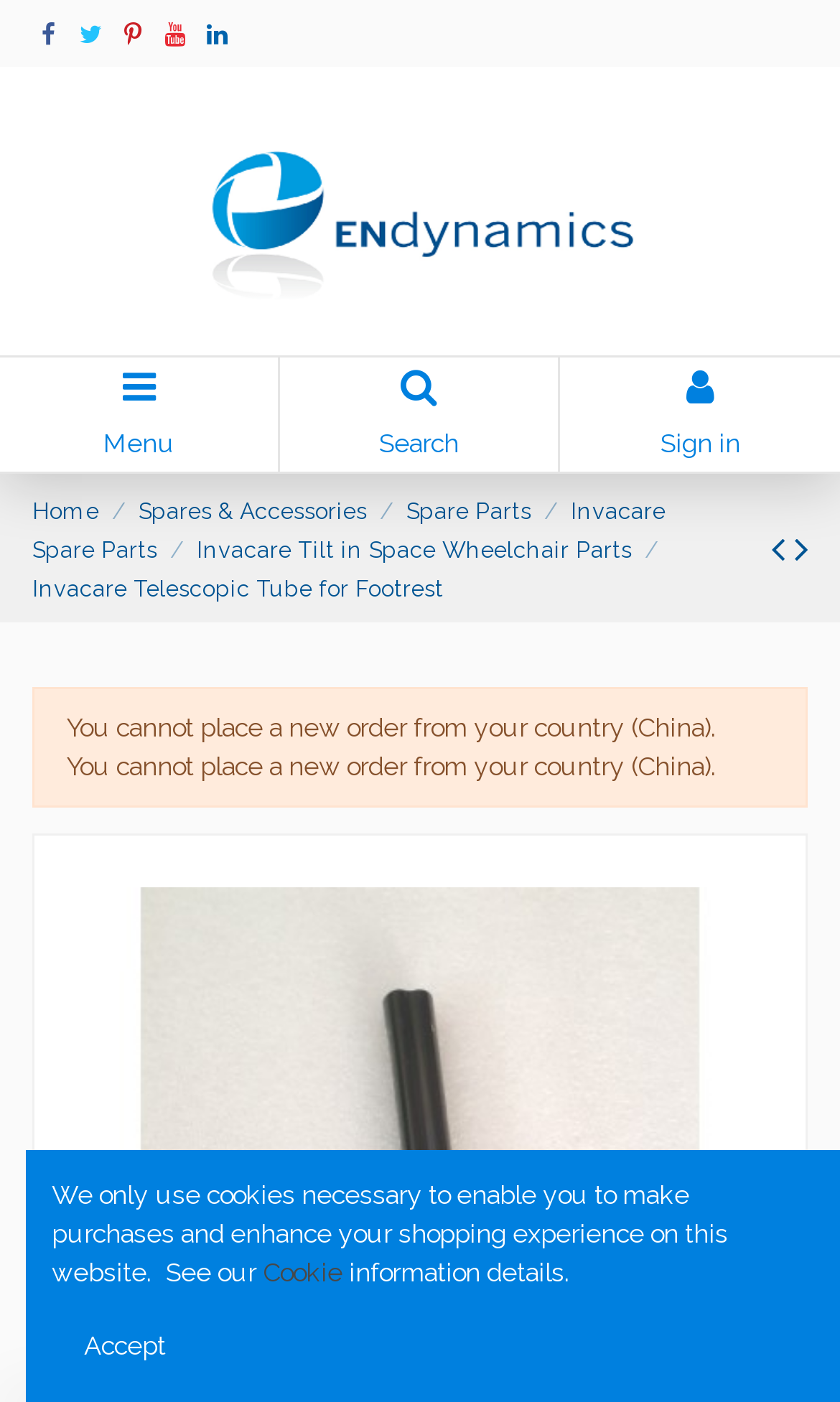Could you provide the bounding box coordinates for the portion of the screen to click to complete this instruction: "sign in to account"?

[0.667, 0.254, 1.0, 0.338]